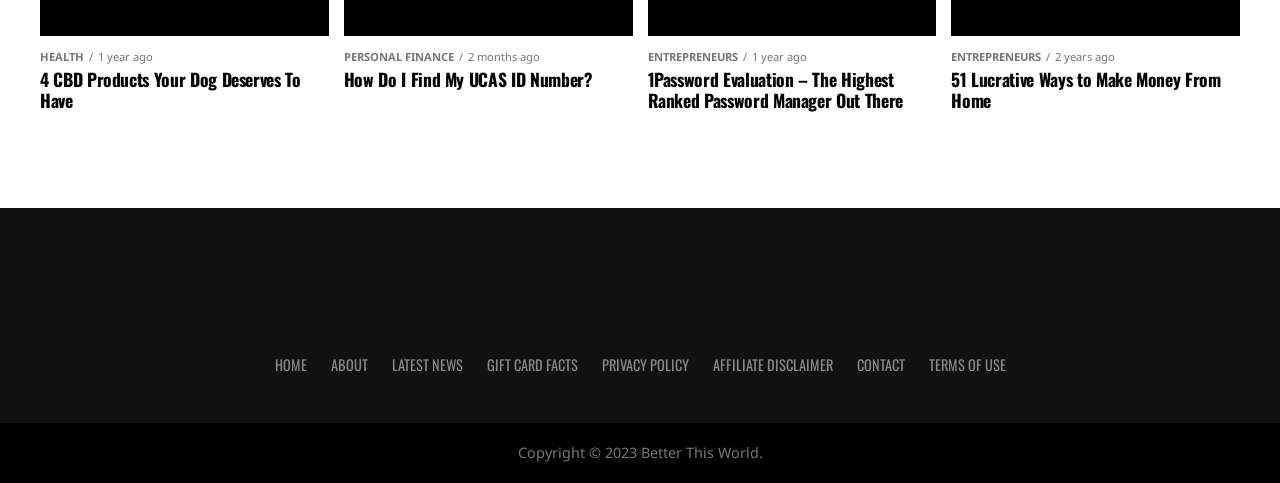What is the position of the 'CONTACT' link?
Using the image as a reference, answer the question in detail.

I examined the navigation links and found that the 'CONTACT' link is the 8th link in the menu, positioned after 'AFFILIATE DISCLAIMER' and before 'TERMS OF USE'.